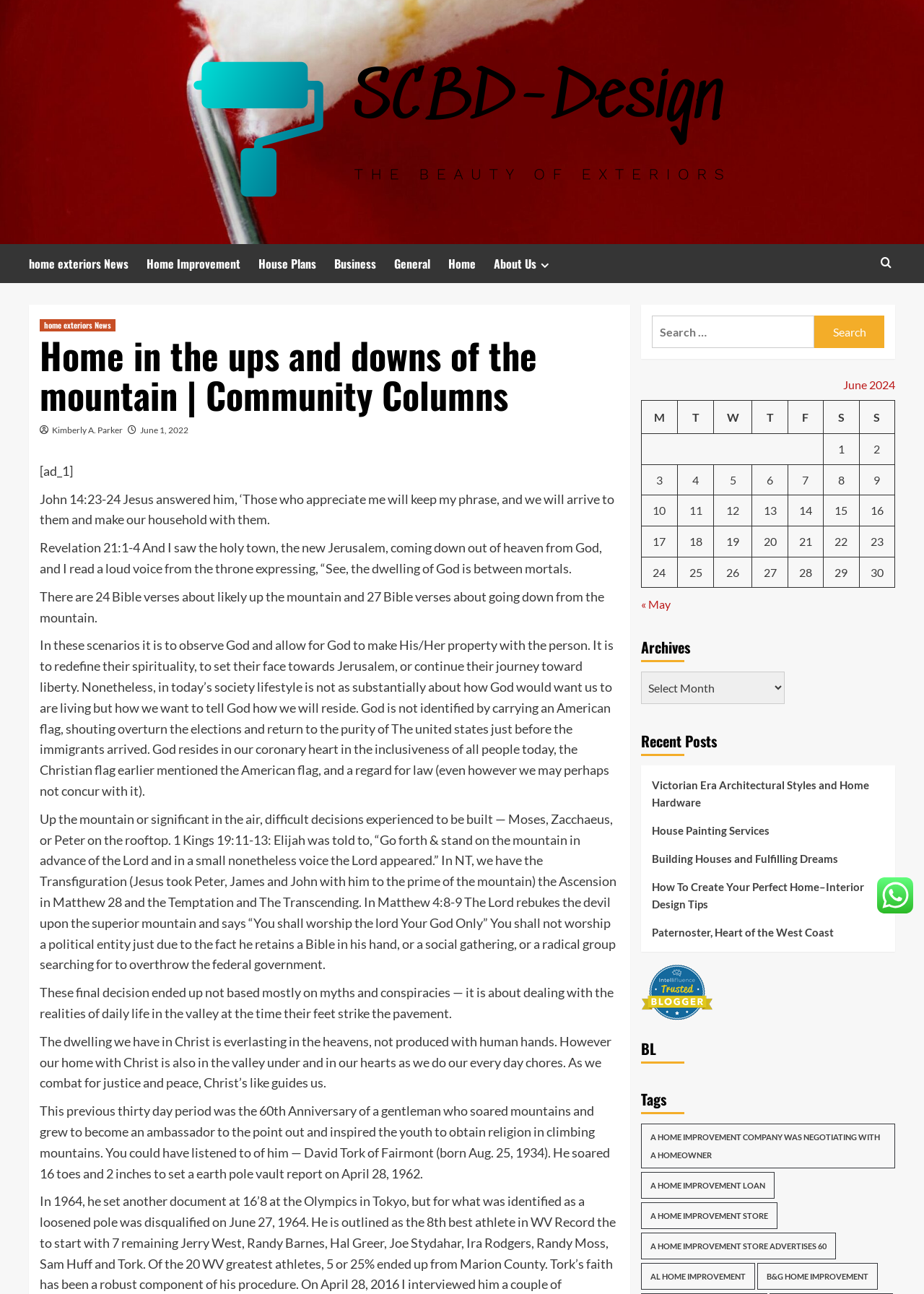What is the significance of David Tork in the article?
Give a detailed explanation using the information visible in the image.

David Tork is mentioned in the article as an example of someone who 'soared mountains' and set a world pole vault record, illustrating the idea of overcoming challenges and achieving great heights.